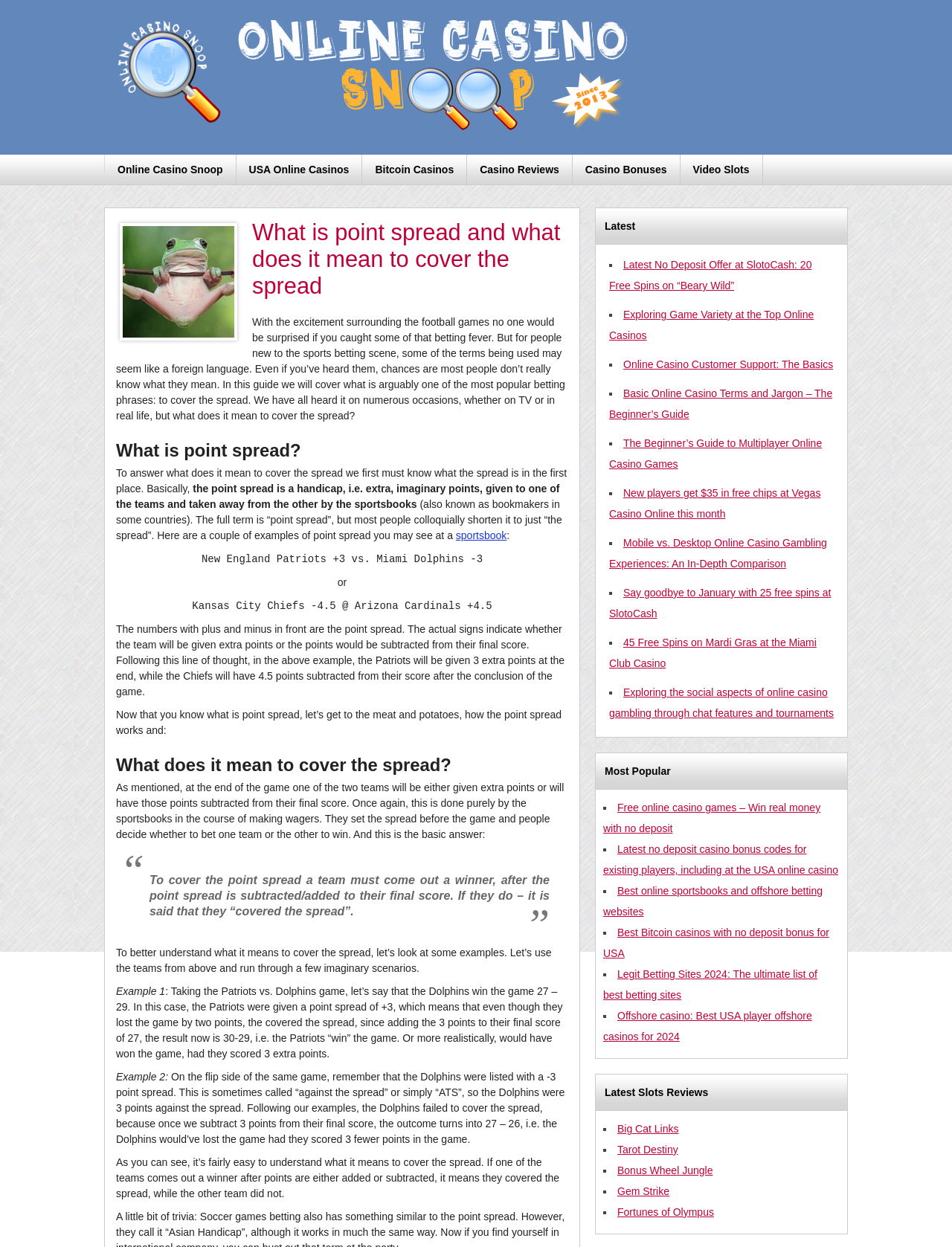Examine the image and give a thorough answer to the following question:
What happens when a team covers the spread?

As explained on the webpage, when a team covers the spread, it means they win the game after the point spread is added or subtracted from their final score. For example, if a team is given a point spread of +3, they need to win the game by more than 3 points to cover the spread.